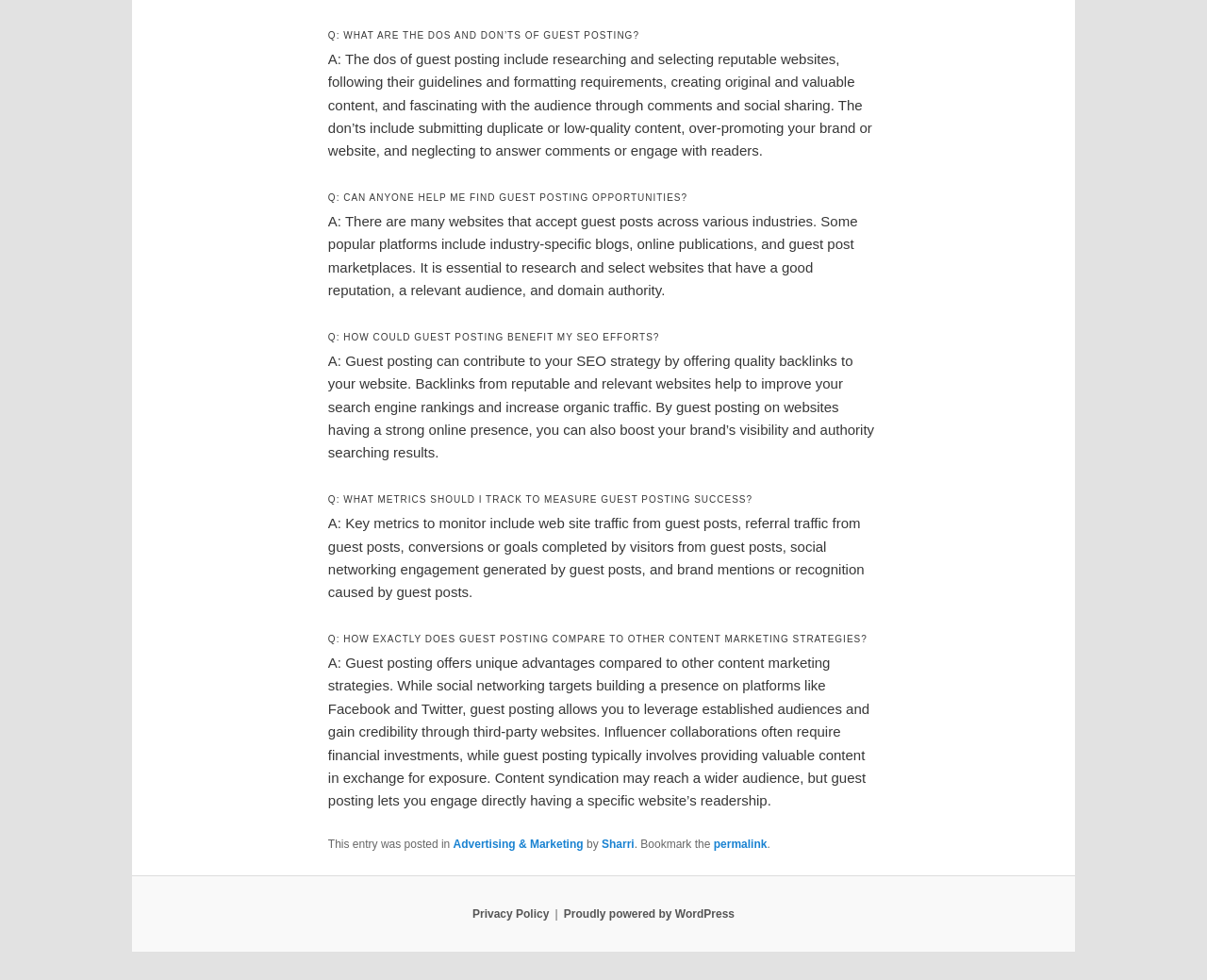Use a single word or phrase to answer the question:
What is the category of the article?

Advertising & Marketing